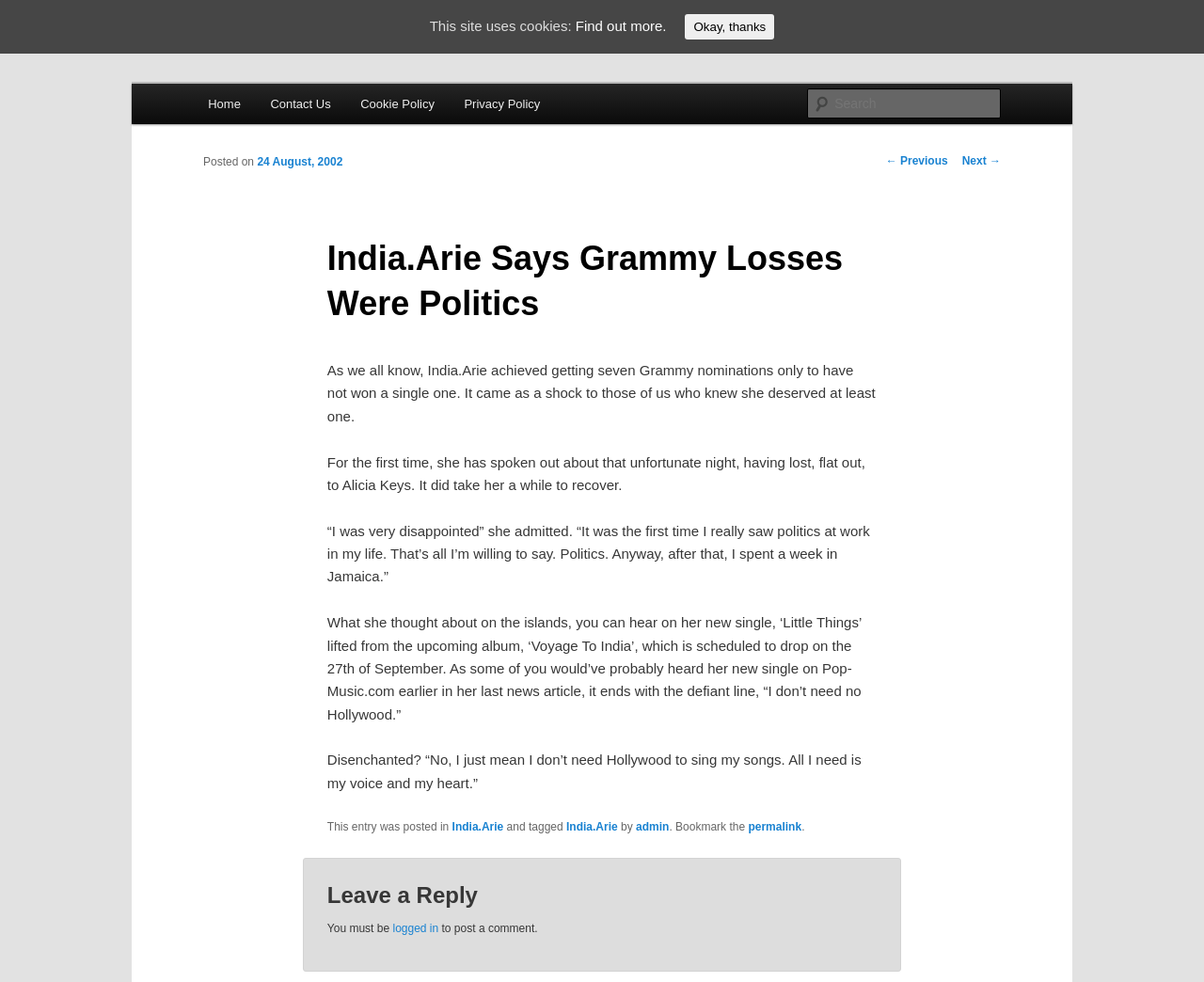Write a detailed summary of the webpage.

This webpage is about India.Arie's Grammy losses and her thoughts on the experience. At the top, there is a link to skip to the primary content and a heading that reads "Pop-Music.com". Below this, there is a search bar with a "Search" label and a textbox to input search queries.

To the left of the search bar, there is a main menu with links to "Home", "Contact Us", "Cookie Policy", and "Privacy Policy". The main content of the page is divided into two sections: a header section and an article section.

In the header section, there is a heading that reads "India.Arie Says Grammy Losses Were Politics" and a subheading that indicates the post was made on August 24, 2002. Below this, there are four paragraphs of text that describe India.Arie's experience of losing seven Grammy nominations and her thoughts on the politics involved.

The article section also contains a footer section with links to related categories and tags, as well as information about the post's author. At the very bottom of the page, there is a section to leave a reply, which requires users to be logged in.

Additionally, there is a notification at the top of the page that informs users that the site uses cookies, with a link to find out more and a button to acknowledge the notification.